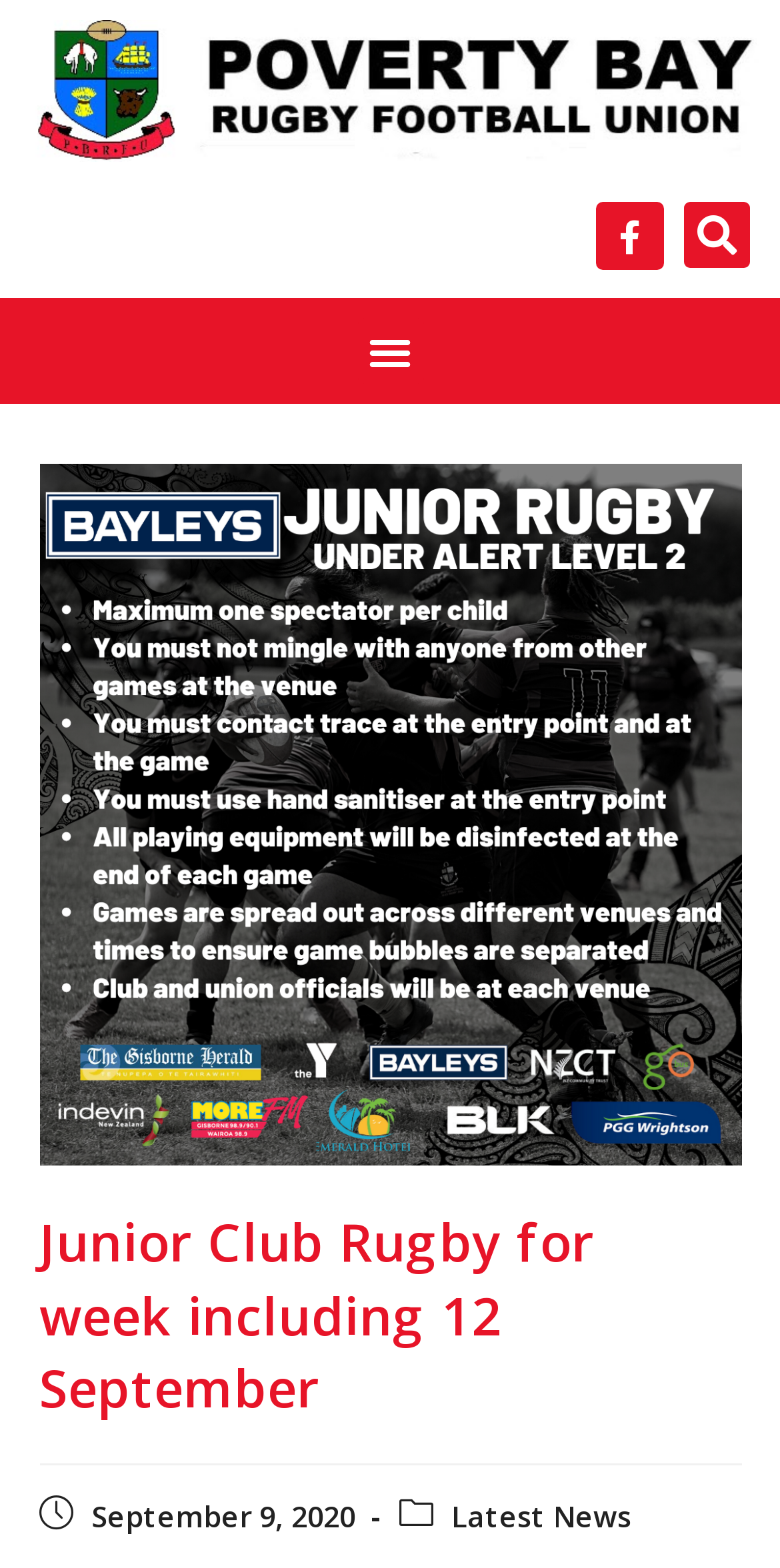What is the purpose of the button with the text 'Search'?
Please respond to the question with a detailed and informative answer.

The button with the text 'Search' is likely to be used to search for specific content within the webpage, as it is a common functionality associated with search buttons.